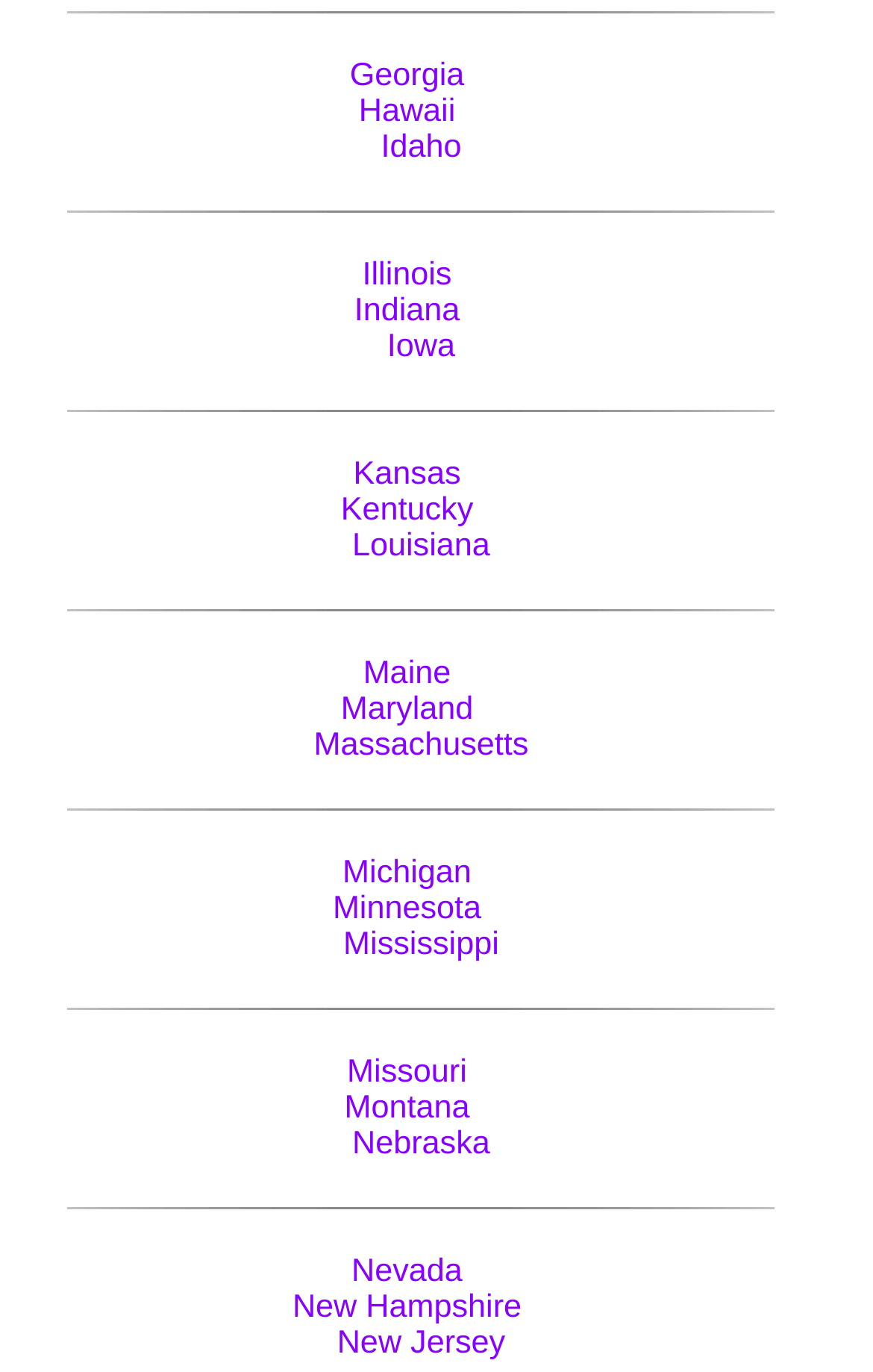Determine the bounding box coordinates for the region that must be clicked to execute the following instruction: "Visit Illinois".

[0.415, 0.187, 0.518, 0.213]